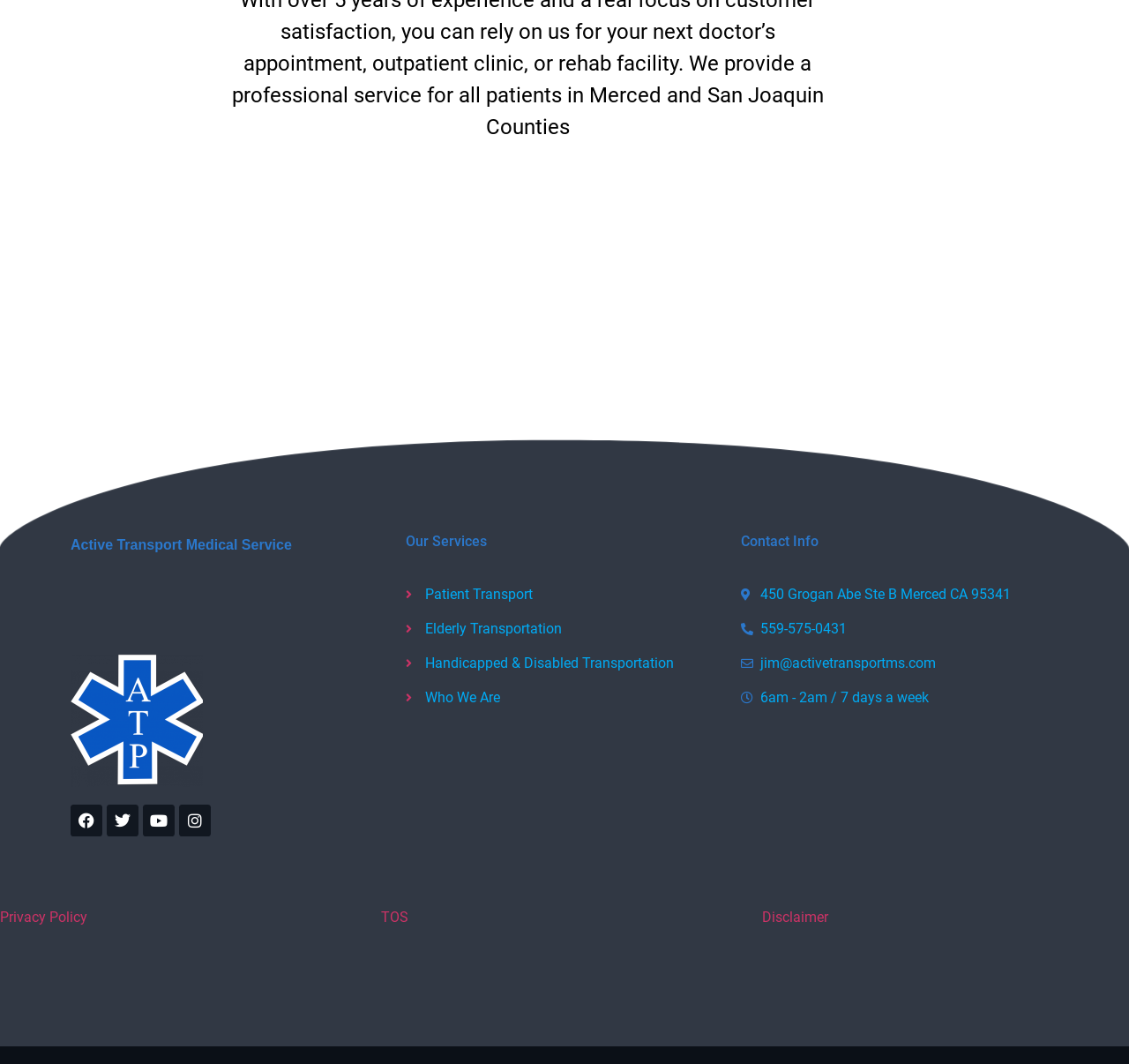Locate the bounding box coordinates of the segment that needs to be clicked to meet this instruction: "View Contact Info".

[0.656, 0.503, 0.937, 0.516]